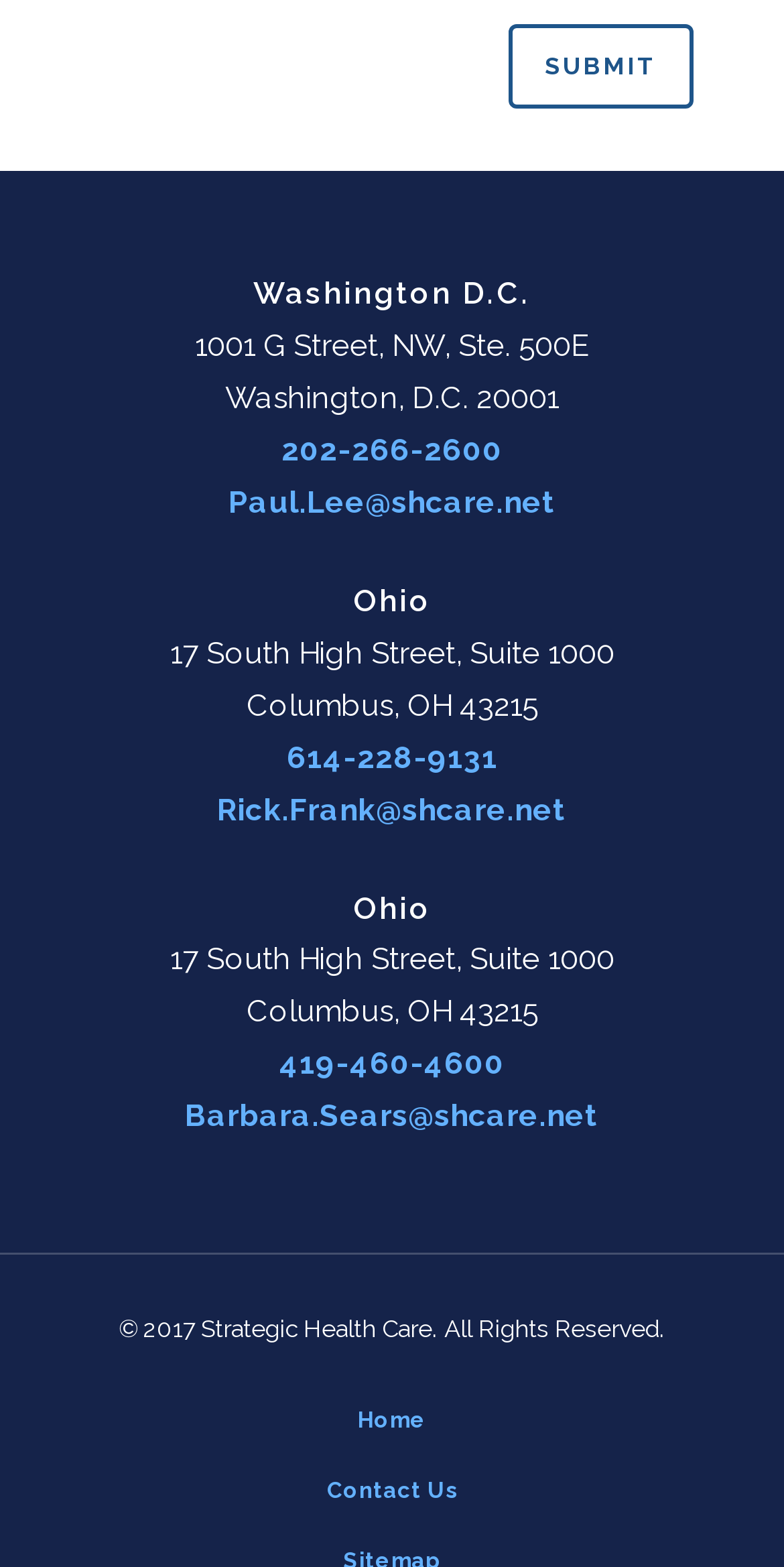How many offices are listed on this webpage?
Based on the image, answer the question with as much detail as possible.

I counted the number of headings that indicate office locations, which are 'Washington D.C.', 'Ohio', and another 'Ohio' heading. Therefore, there are three offices listed on this webpage.